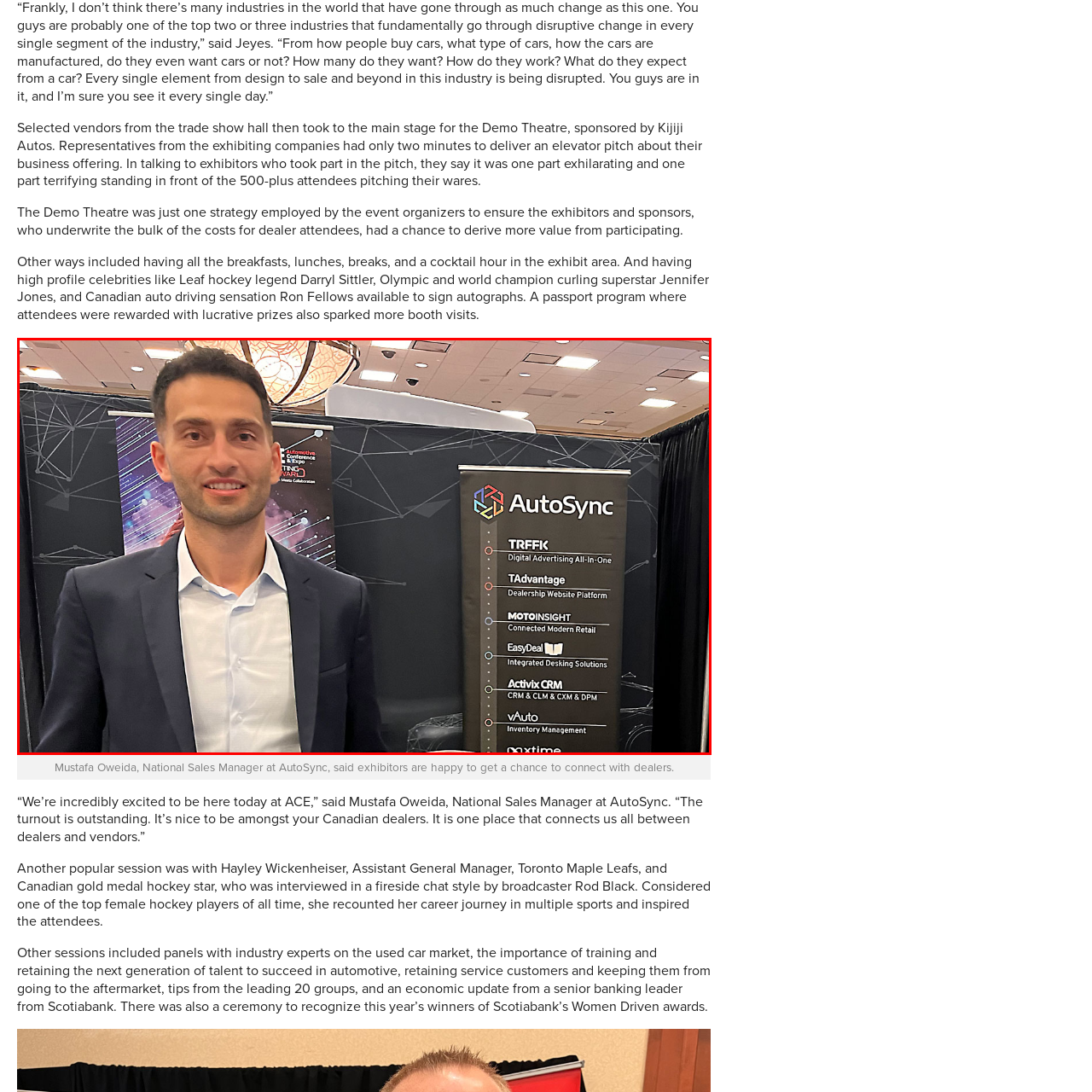Generate a detailed caption for the image contained in the red outlined area.

In this image, a smiling representative from AutoSync stands confidently in front of a promotional display at the recent trade show dedicated to automotive industry professionals. The backdrop showcases the AutoSync brand and highlights their suite of digital solutions, which includes tools for digital advertising, dealership website management, connected retail, and customer relationship management. The trade show featured various presentations, including the Demo Theatre, where exhibitors showcased their offerings in short elevator pitches. With a backdrop filled with technology and networking opportunities, the representative embodies the spirit of engagement and innovation central to the event. The atmosphere is vibrant, reflecting the excitement of connecting dealers and vendors in the automotive sector.